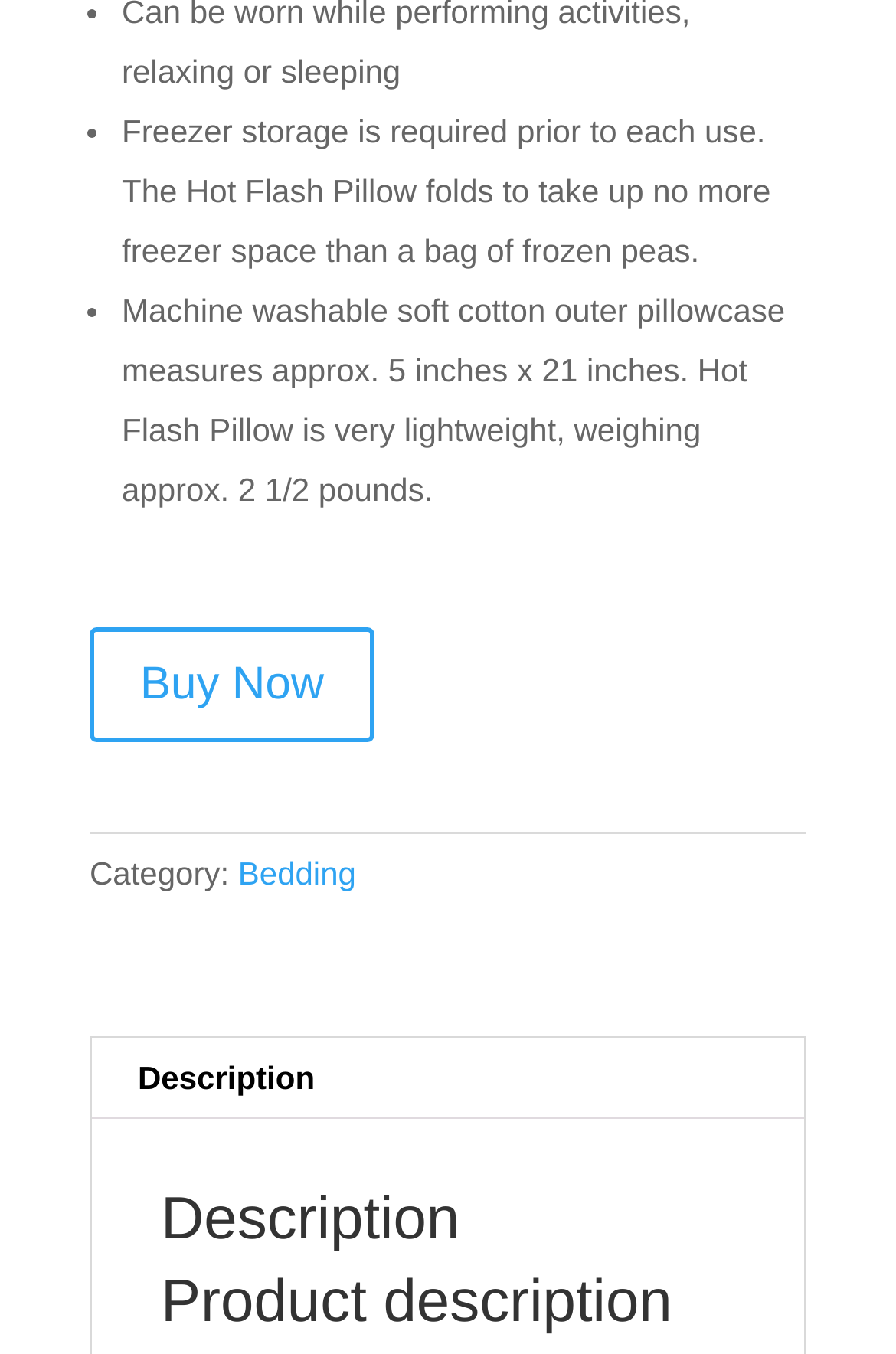Identify the bounding box coordinates for the UI element described as follows: "Buy Now". Ensure the coordinates are four float numbers between 0 and 1, formatted as [left, top, right, bottom].

[0.1, 0.463, 0.418, 0.548]